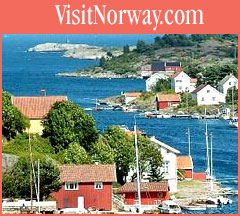Describe all elements and aspects of the image.

The image showcases a picturesque coastal scene from Norway, adorned with charming houses nestled among lush greenery. The waterfront is dotted with sailboats, enhancing the serene nautical atmosphere. In the background, tranquil waters stretch out toward an expanse of distant islands, indicative of Norway's stunning natural beauty. The top of the image features the text "VisitNorway.com," inviting viewers to explore this breathtaking destination further. This idyllic setting captures the essence of Norway's blend of charming architecture and pristine maritime landscapes.